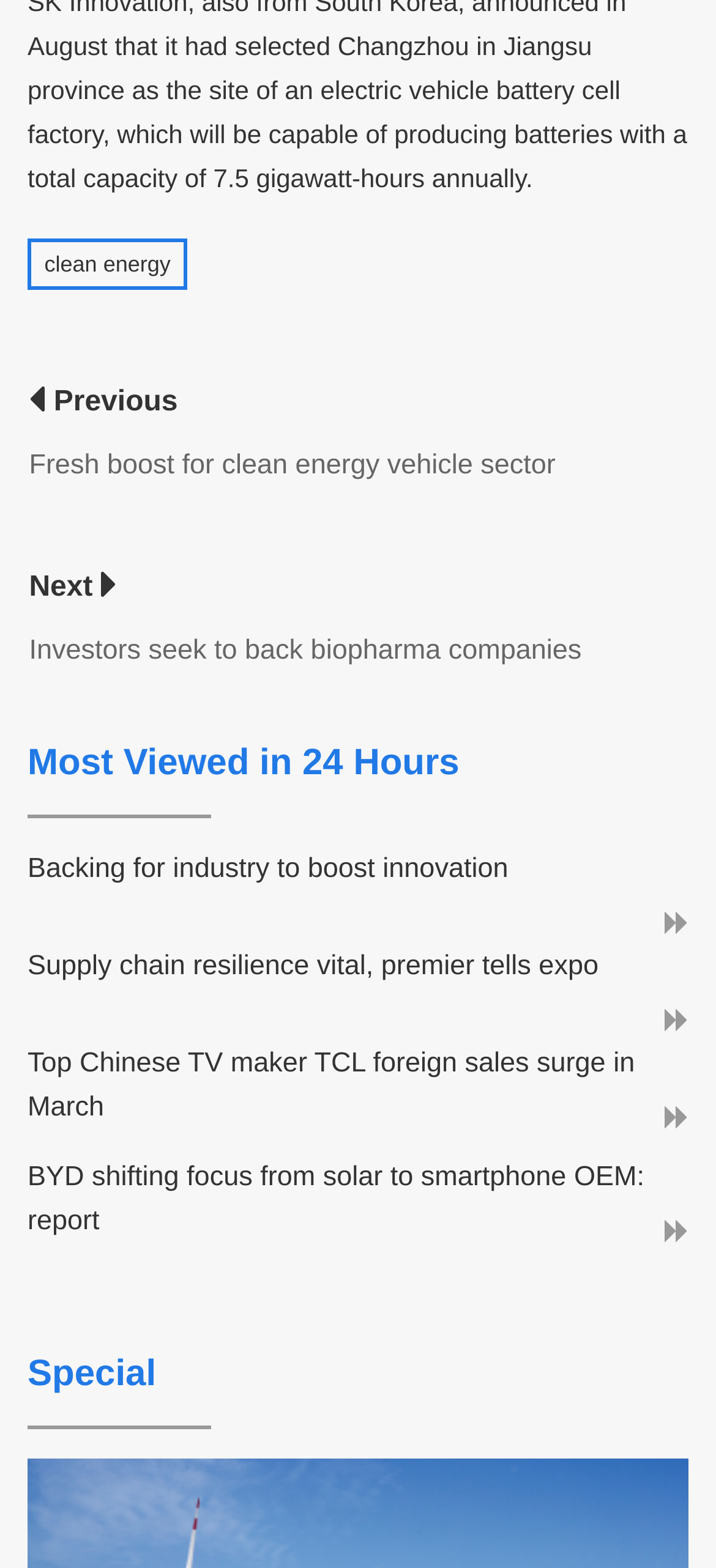How many headings are present on the webpage?
Deliver a detailed and extensive answer to the question.

There are five headings present on the webpage, which are 'Previous', 'Next', 'Most Viewed in 24 Hours', 'Special', and the ones corresponding to each article.